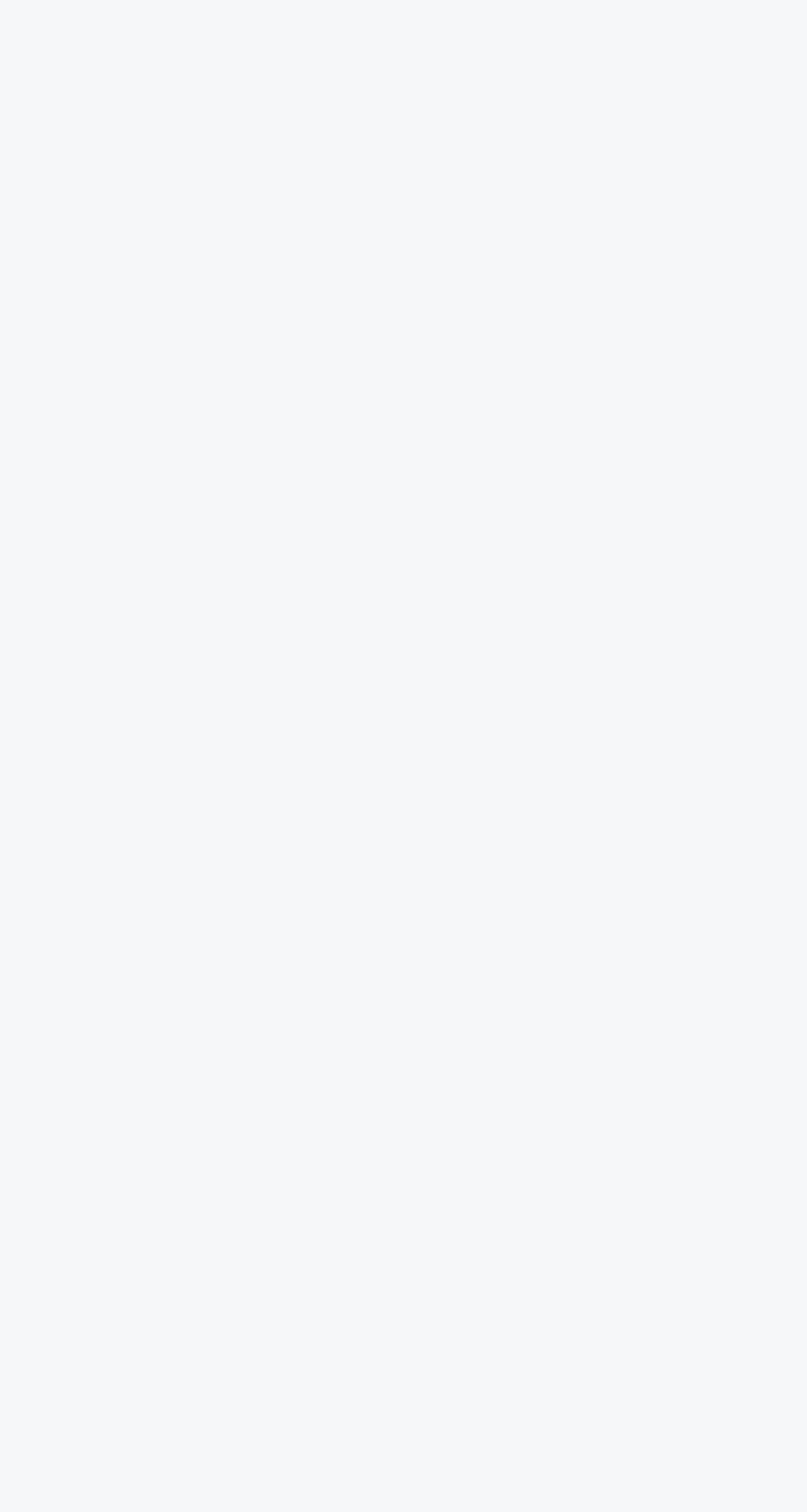What is the second location listed for residential properties to rent?
Please provide a single word or phrase answer based on the image.

Walvis Bay